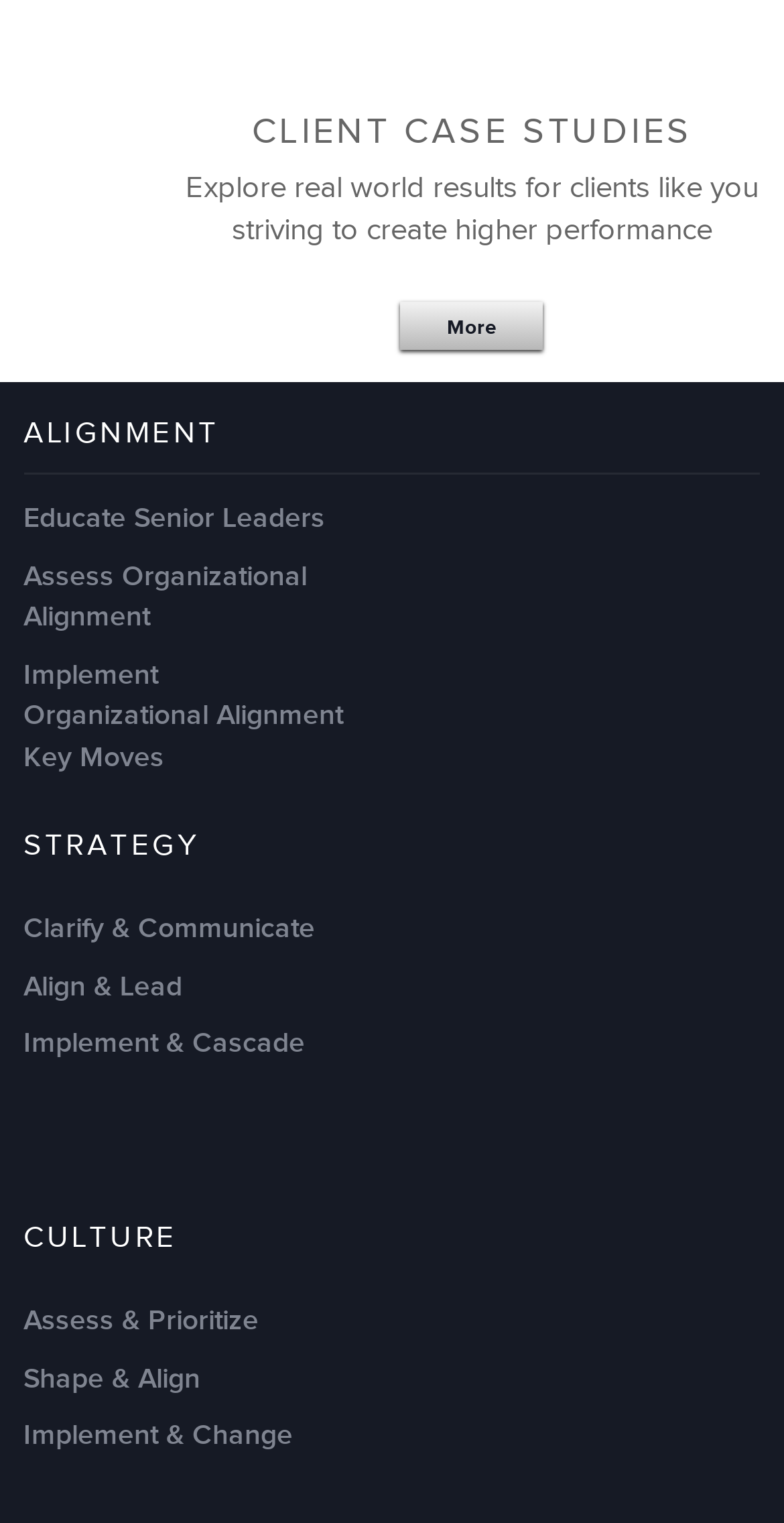Show the bounding box coordinates of the region that should be clicked to follow the instruction: "Explore AdScale."

None